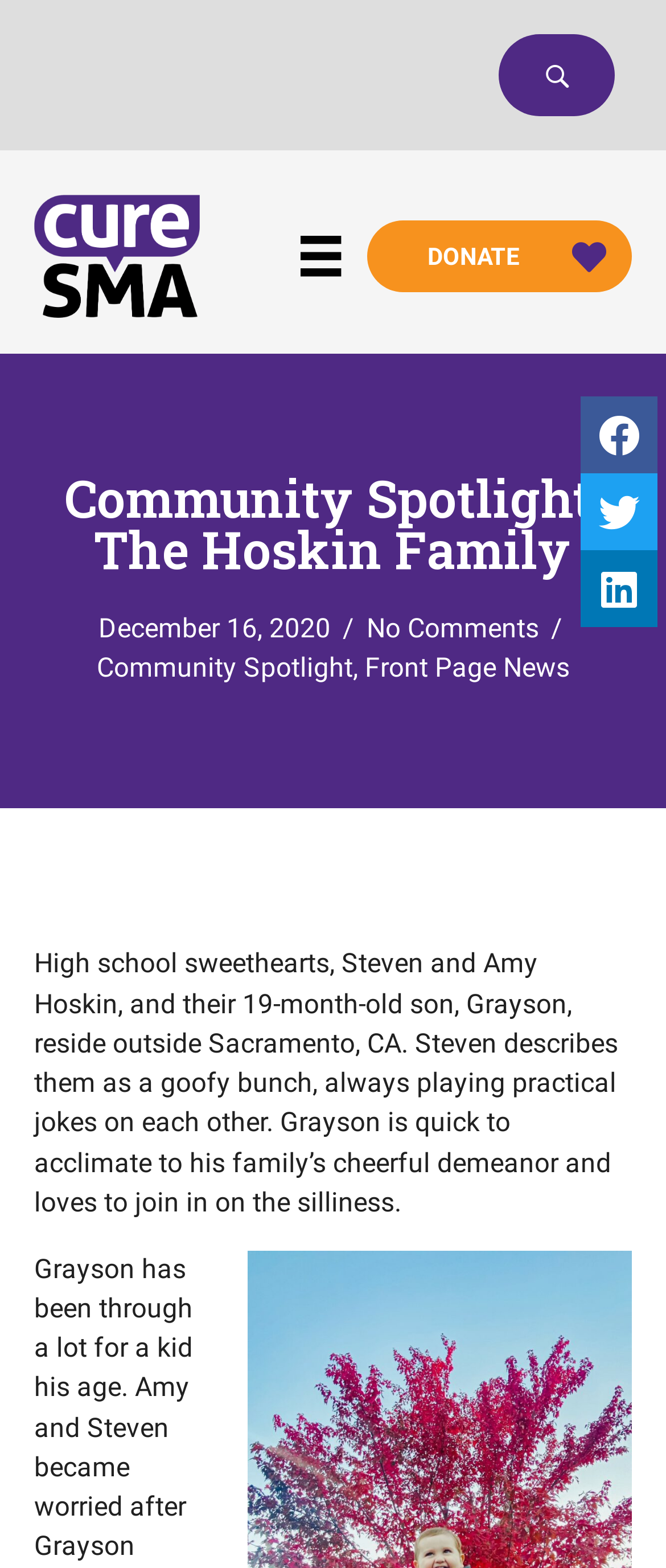Calculate the bounding box coordinates of the UI element given the description: "No Comments".

[0.55, 0.391, 0.809, 0.411]